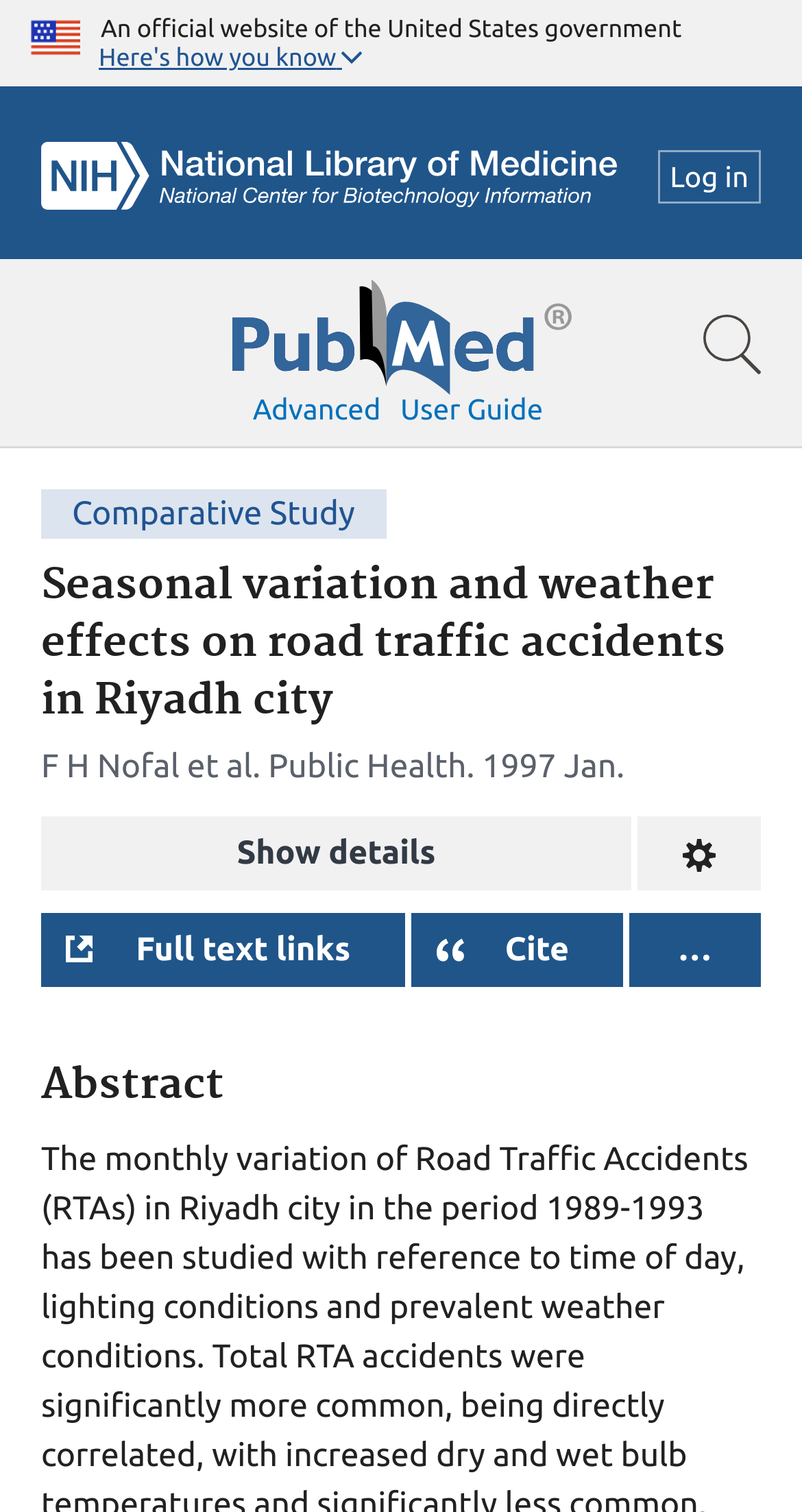Can you find the bounding box coordinates for the element that needs to be clicked to execute this instruction: "Search for a term"? The coordinates should be given as four float numbers between 0 and 1, i.e., [left, top, right, bottom].

[0.0, 0.171, 1.0, 0.296]